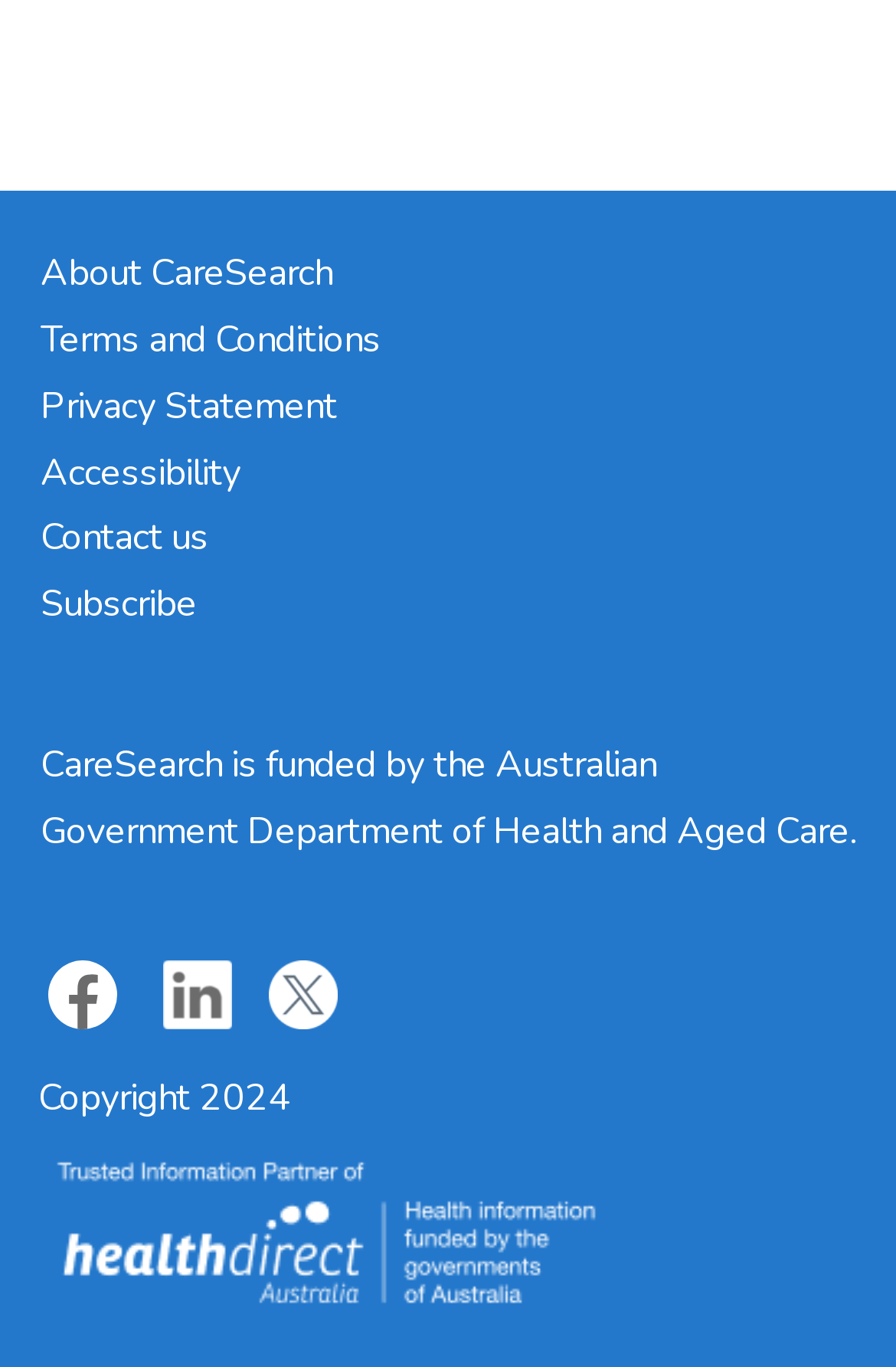Please specify the bounding box coordinates in the format (top-left x, top-left y, bottom-right x, bottom-right y), with all values as floating point numbers between 0 and 1. Identify the bounding box of the UI element described by: title="Link to Twitter"

[0.299, 0.707, 0.376, 0.744]